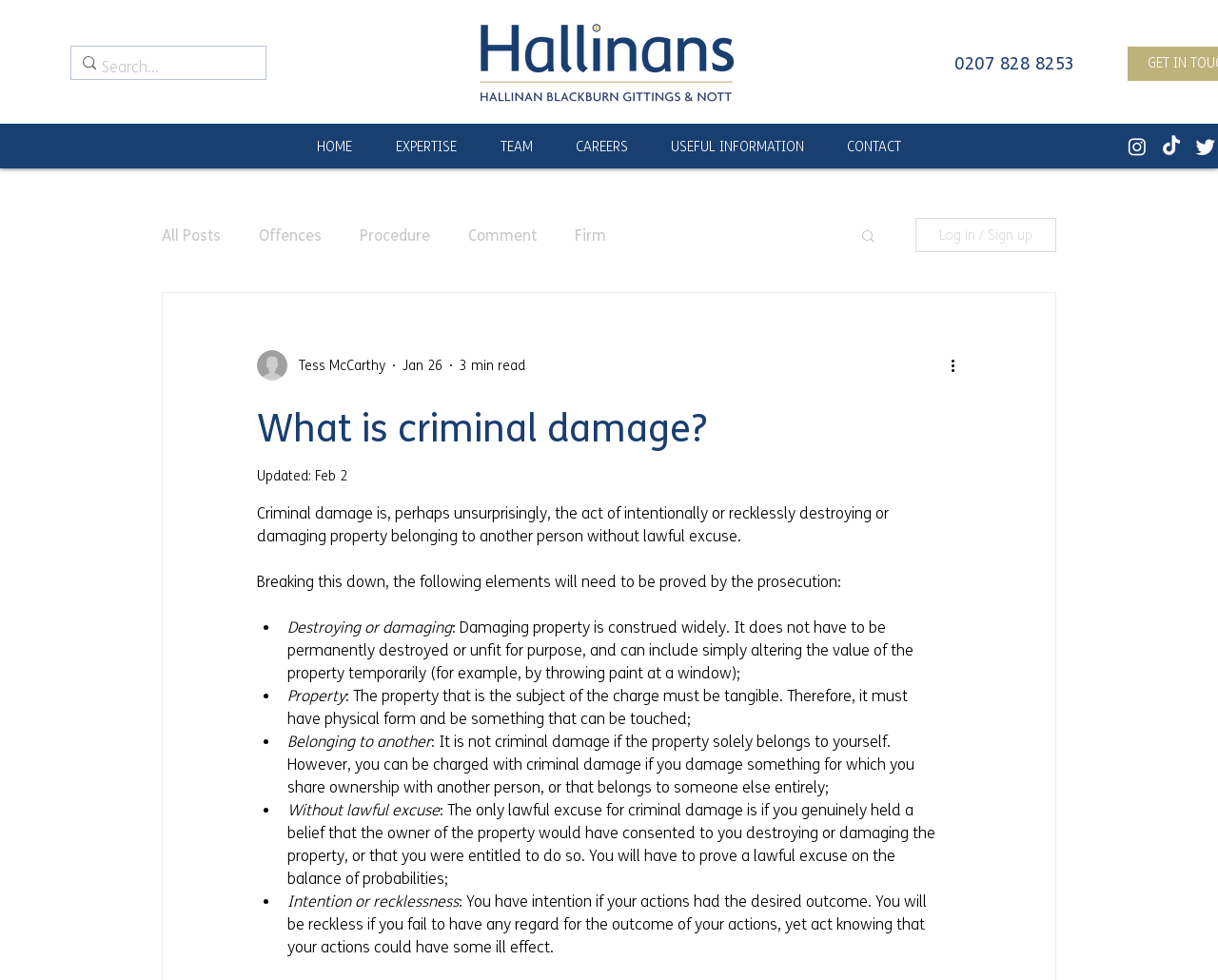How many elements need to be proved by the prosecution?
Give a single word or phrase answer based on the content of the image.

5